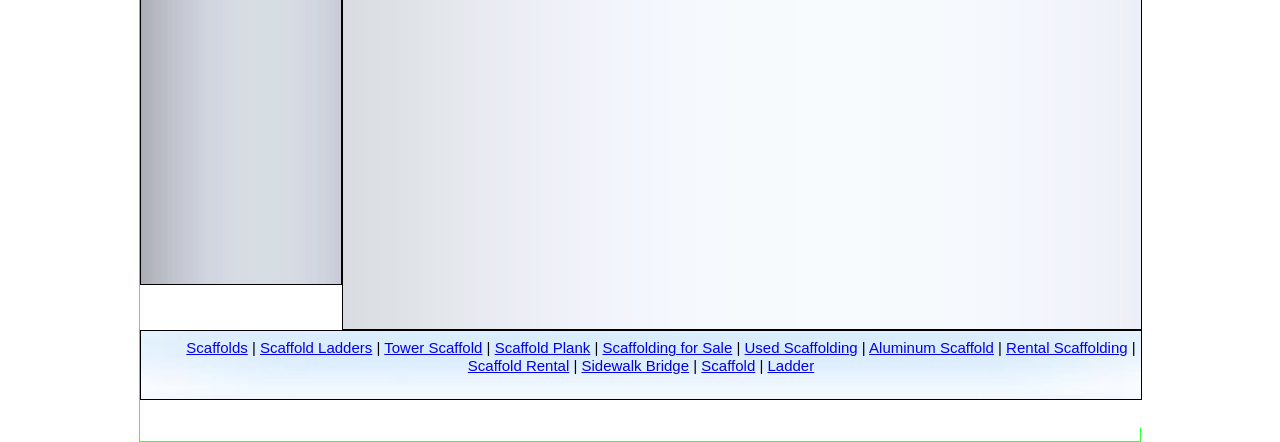How many links are there on the webpage?
Give a single word or phrase answer based on the content of the image.

13